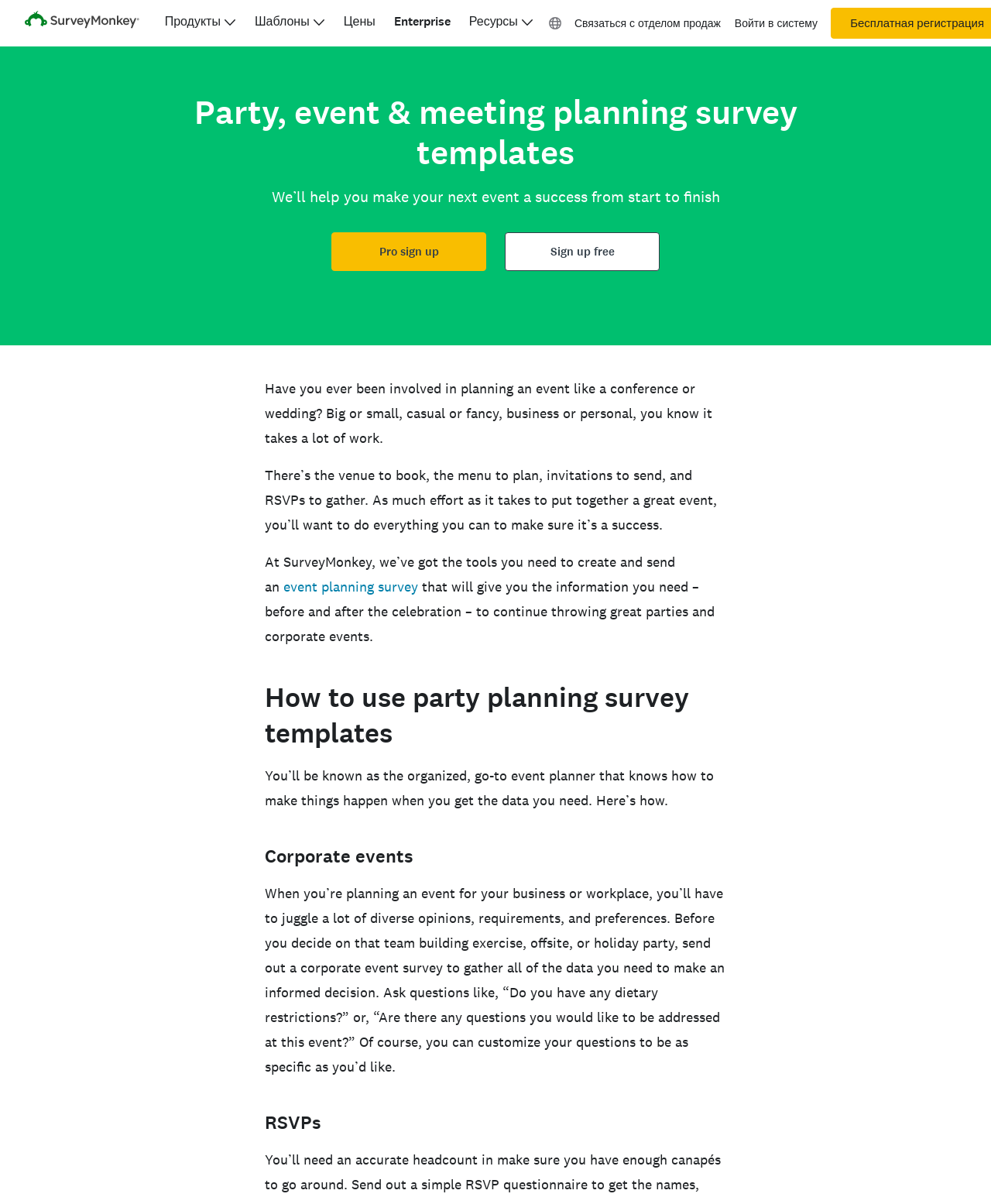Please identify the bounding box coordinates of the region to click in order to complete the given instruction: "Click the 'Цены' link". The coordinates should be four float numbers between 0 and 1, i.e., [left, top, right, bottom].

[0.347, 0.011, 0.379, 0.024]